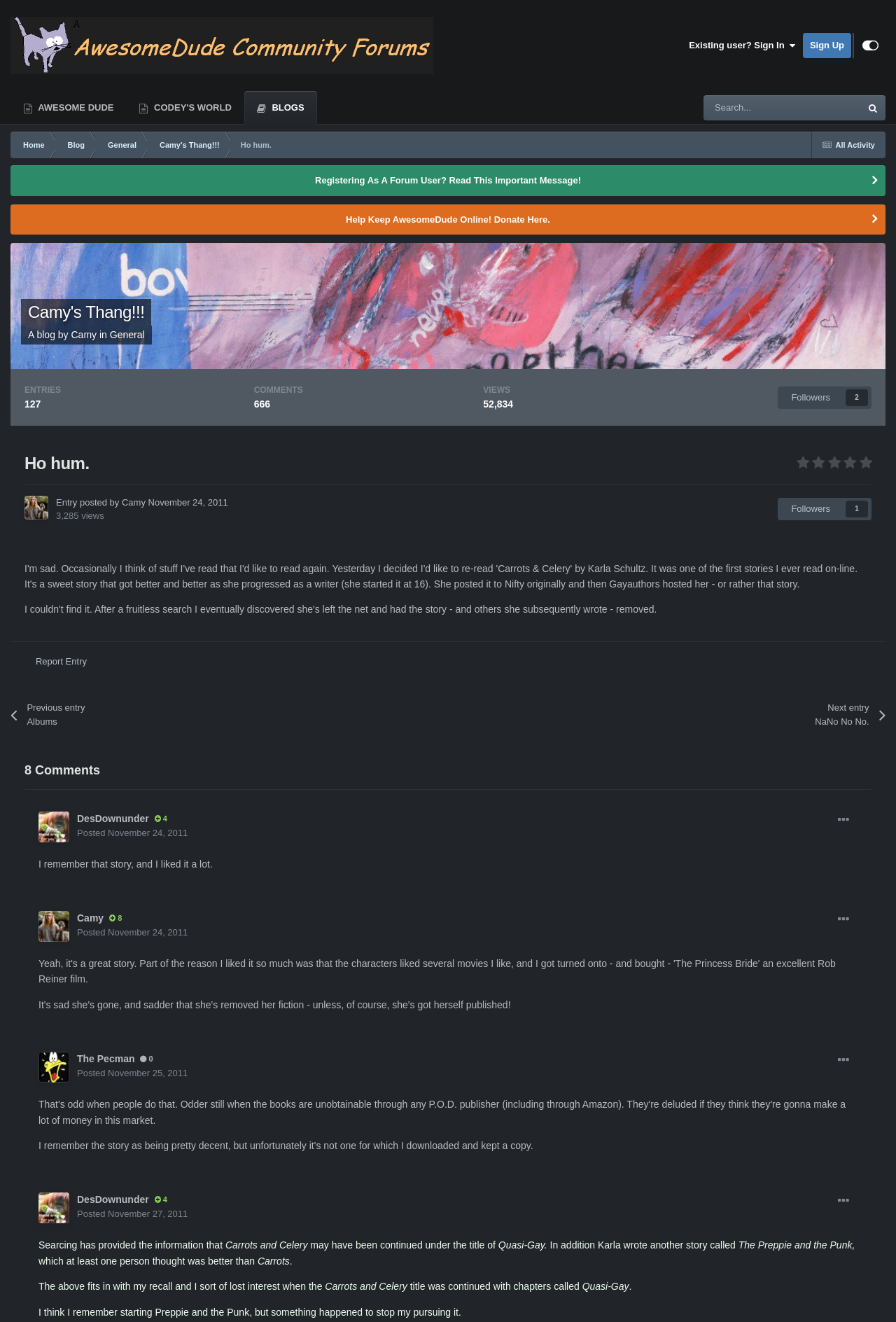What is the date of the blog entry?
Based on the screenshot, provide a one-word or short-phrase response.

November 24, 2011